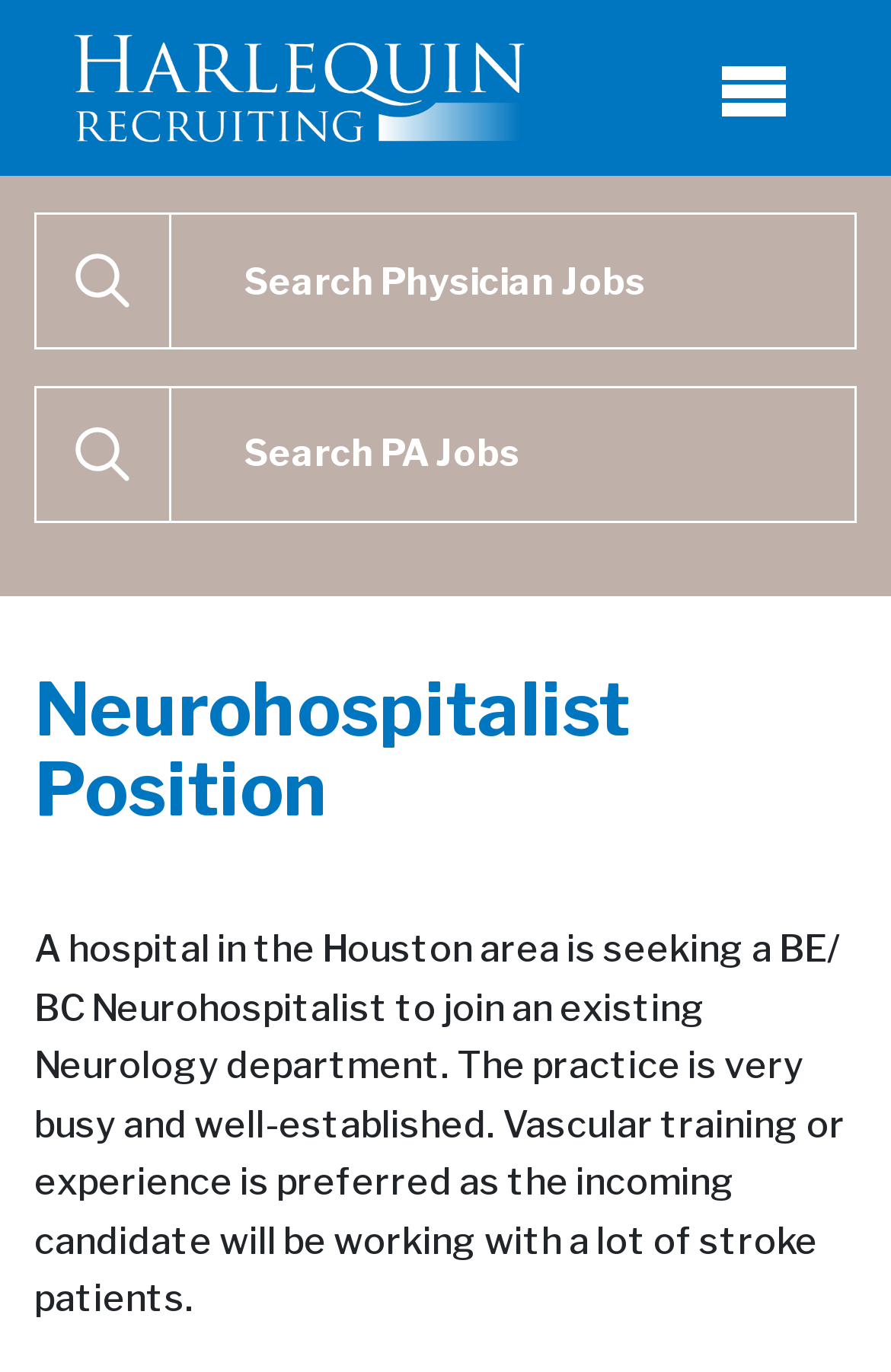Based on the element description: "alt="Harlequin Recruiting"", identify the bounding box coordinates for this UI element. The coordinates must be four float numbers between 0 and 1, listed as [left, top, right, bottom].

[0.079, 0.013, 0.592, 0.115]